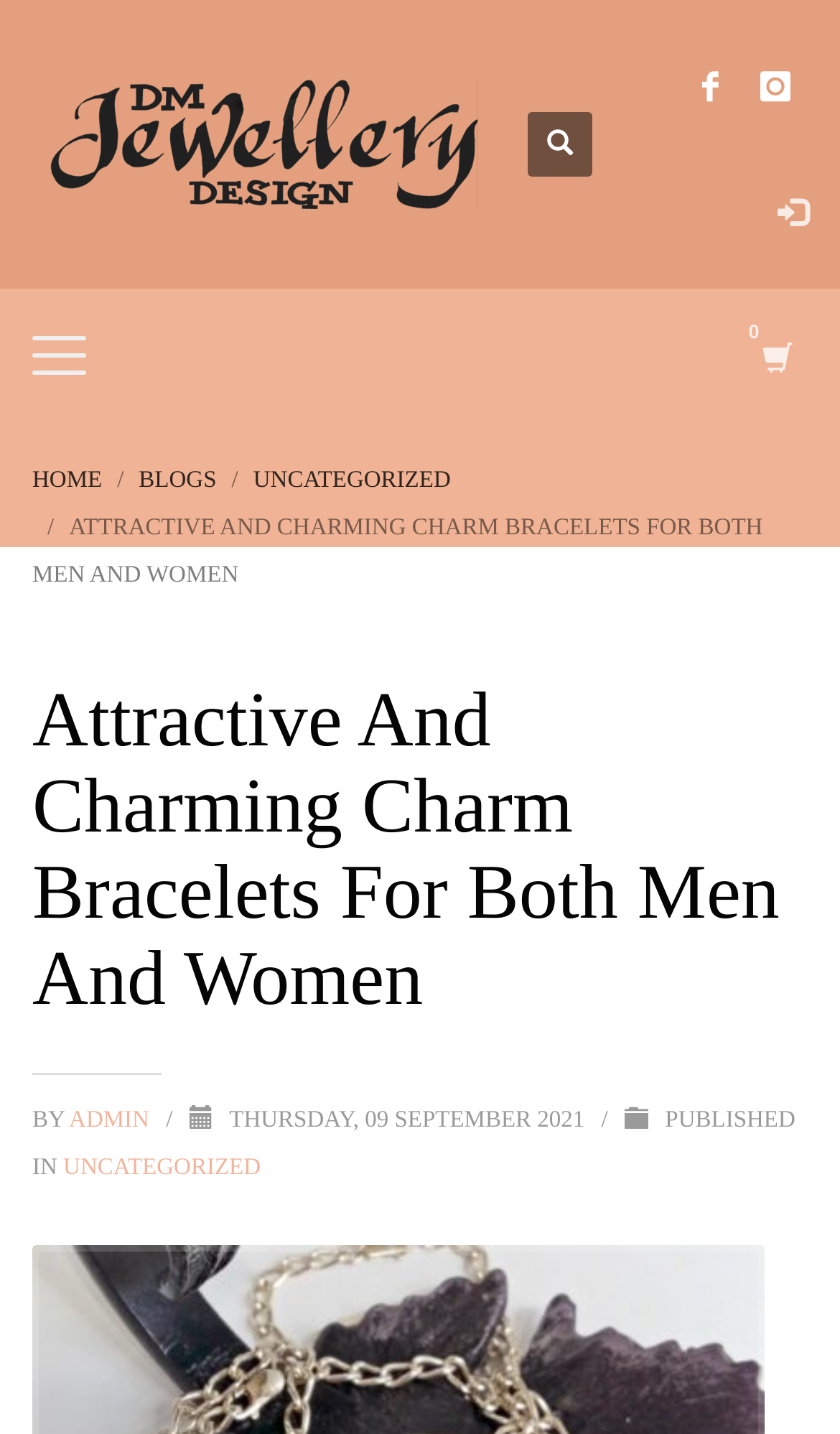Please provide a one-word or phrase answer to the question: 
What is the category of the blog post?

UNCATEGORIZED